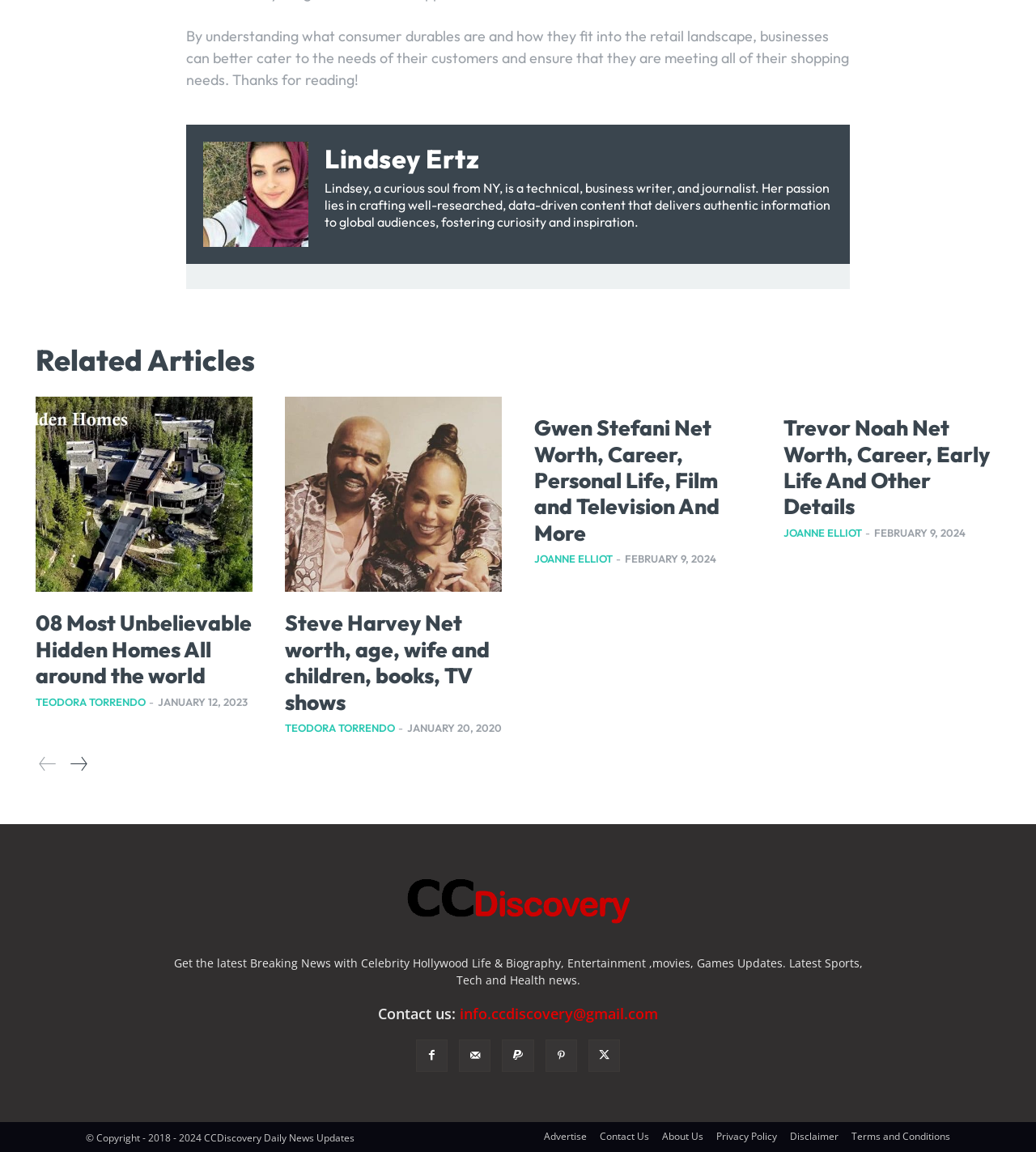Analyze the image and deliver a detailed answer to the question: How many related articles are listed?

The 'Related Articles' section has four links with headings, indicating that there are four related articles listed.